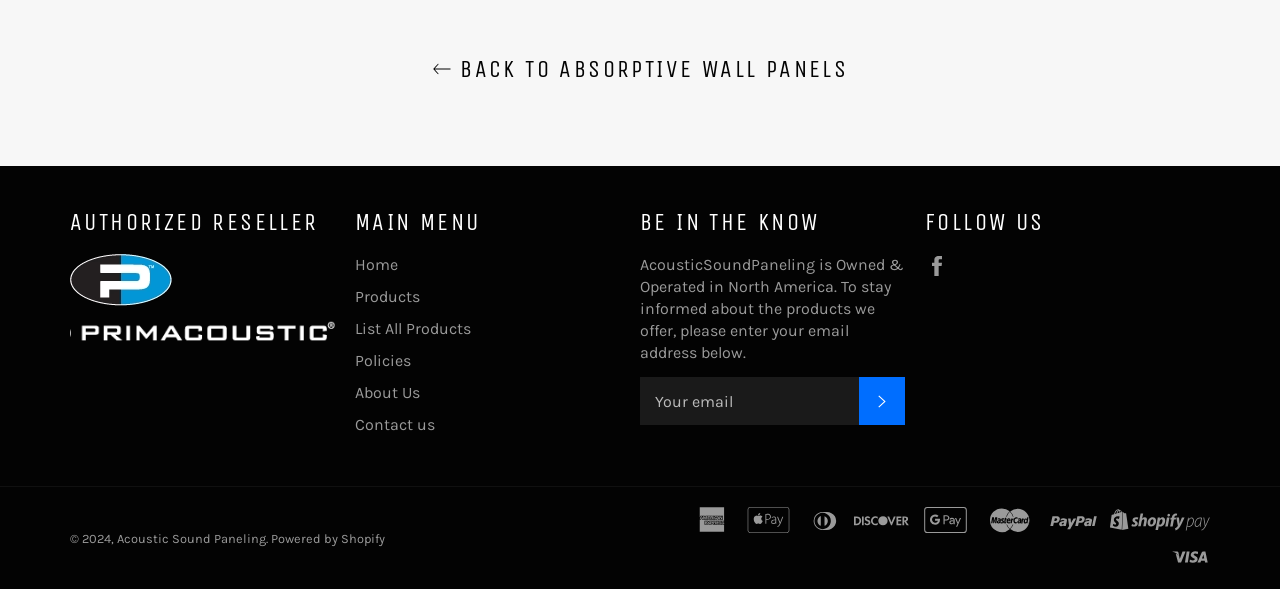Respond to the following query with just one word or a short phrase: 
What is the button below the textbox for?

To subscribe